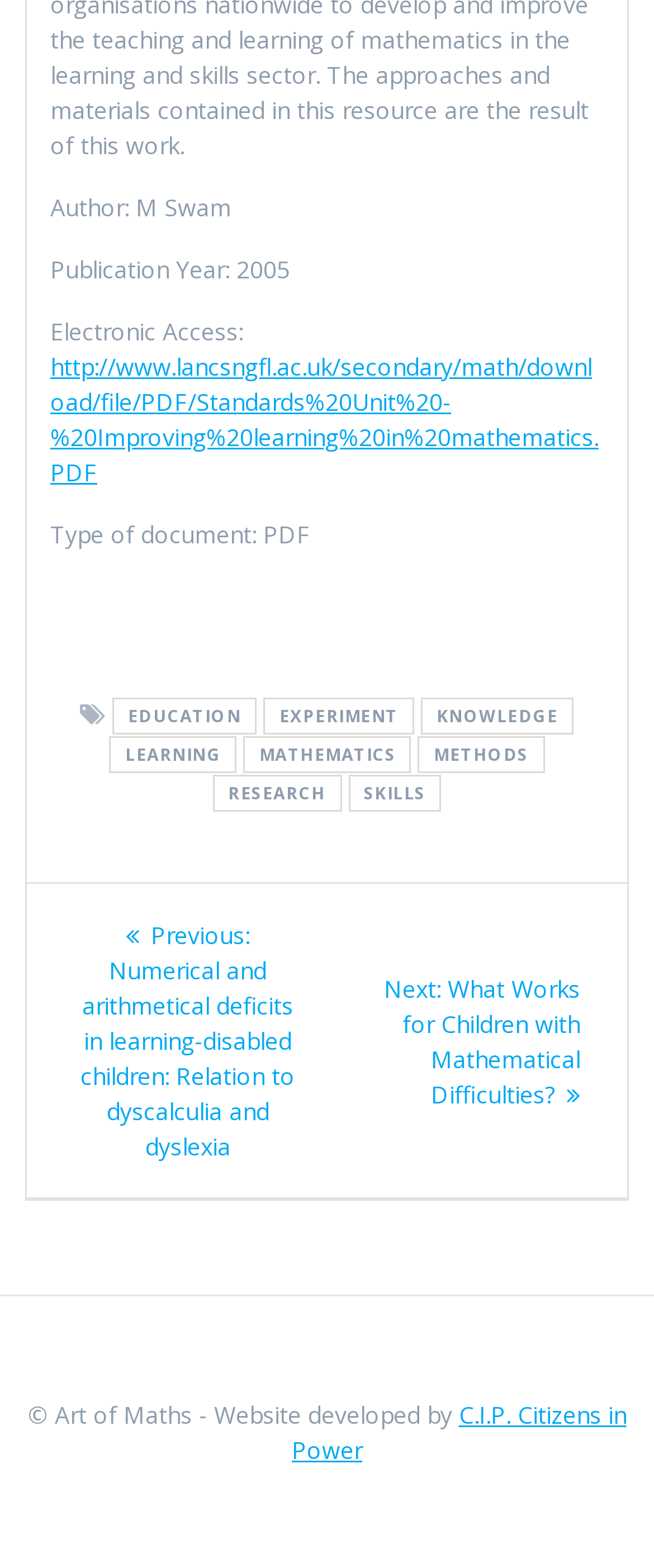Bounding box coordinates must be specified in the format (top-left x, top-left y, bottom-right x, bottom-right y). All values should be floating point numbers between 0 and 1. What are the bounding box coordinates of the UI element described as: C.I.P. Citizens in Power

[0.446, 0.892, 0.958, 0.935]